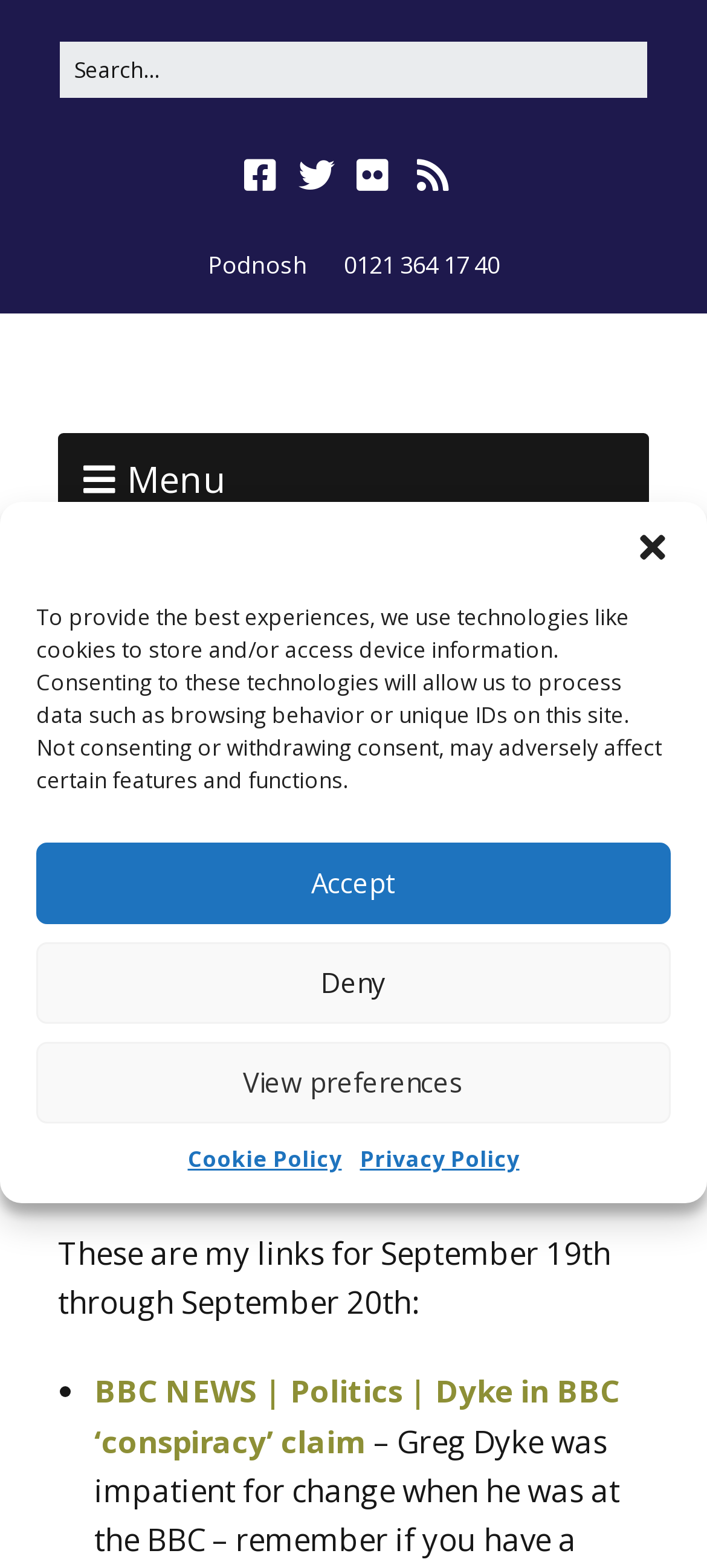What is the purpose of the technologies used on this site?
Using the details shown in the screenshot, provide a comprehensive answer to the question.

I found the StaticText element that describes the purpose of the technologies used on this site. The text is 'To provide the best experiences, we use technologies like cookies to store and/or access device information.'.